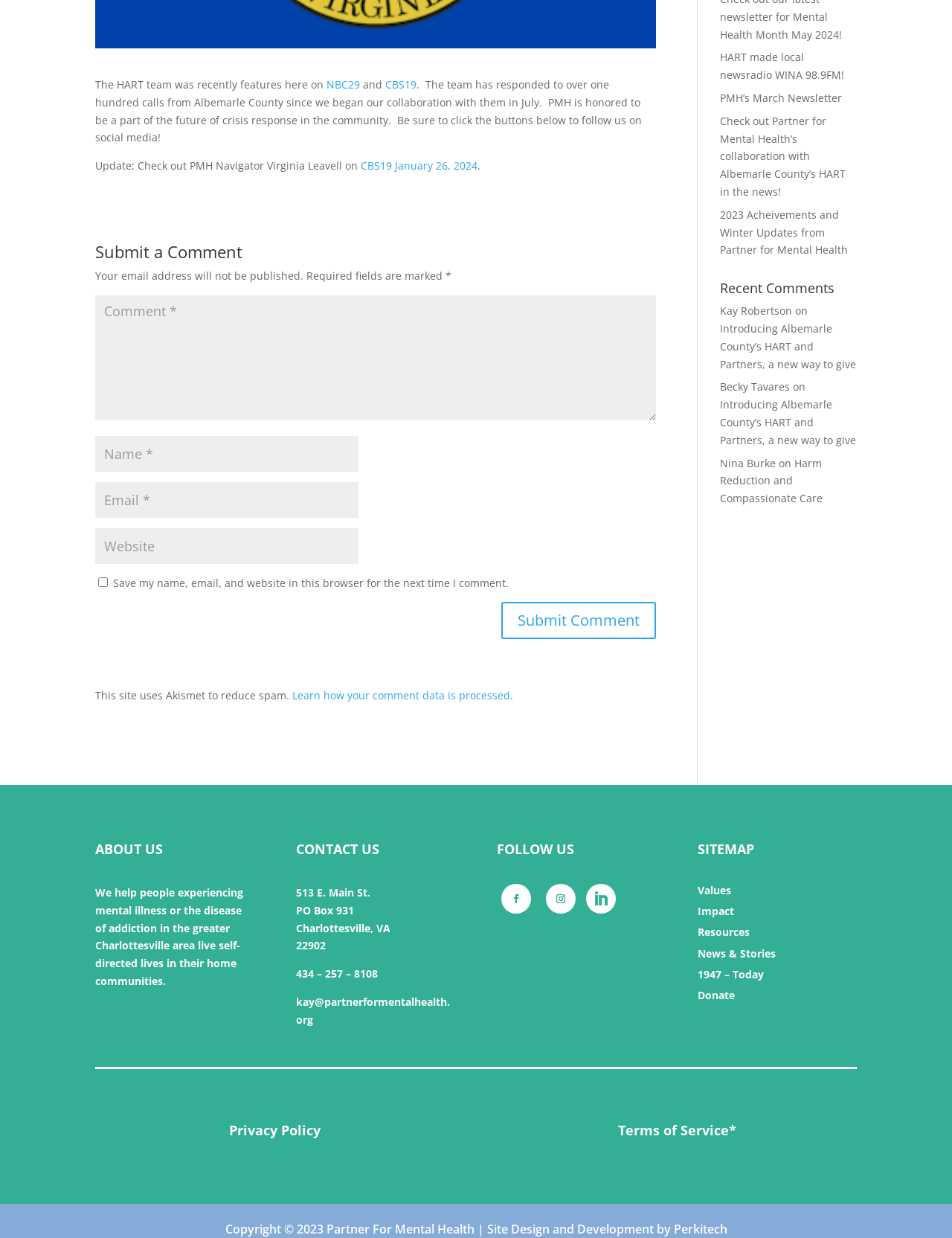Given the description: "input value="Comment *" name="comment"", determine the bounding box coordinates of the UI element. The coordinates should be formatted as four float numbers between 0 and 1, [left, top, right, bottom].

[0.1, 0.238, 0.689, 0.339]